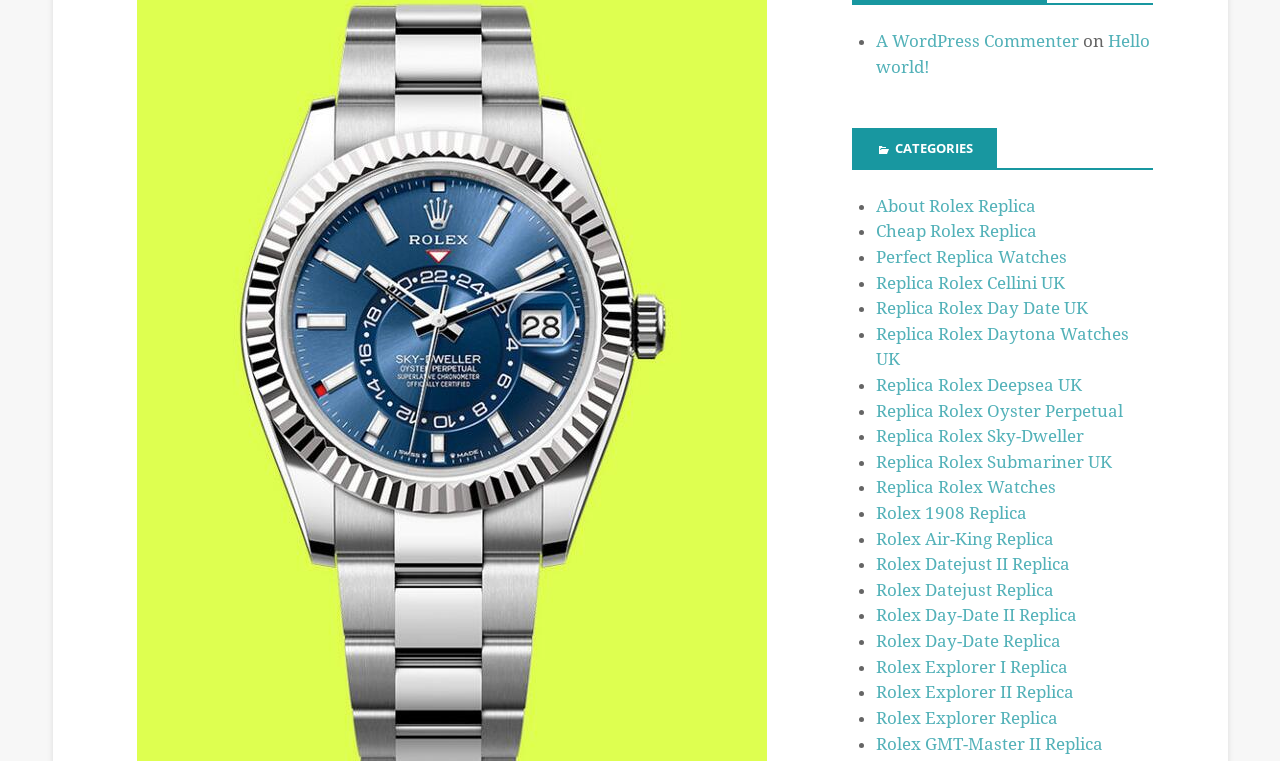Refer to the screenshot and give an in-depth answer to this question: What is the last link in the CATEGORIES section?

The last link in the CATEGORIES section is 'Rolex GMT-Master II Replica' which is the 21st link.